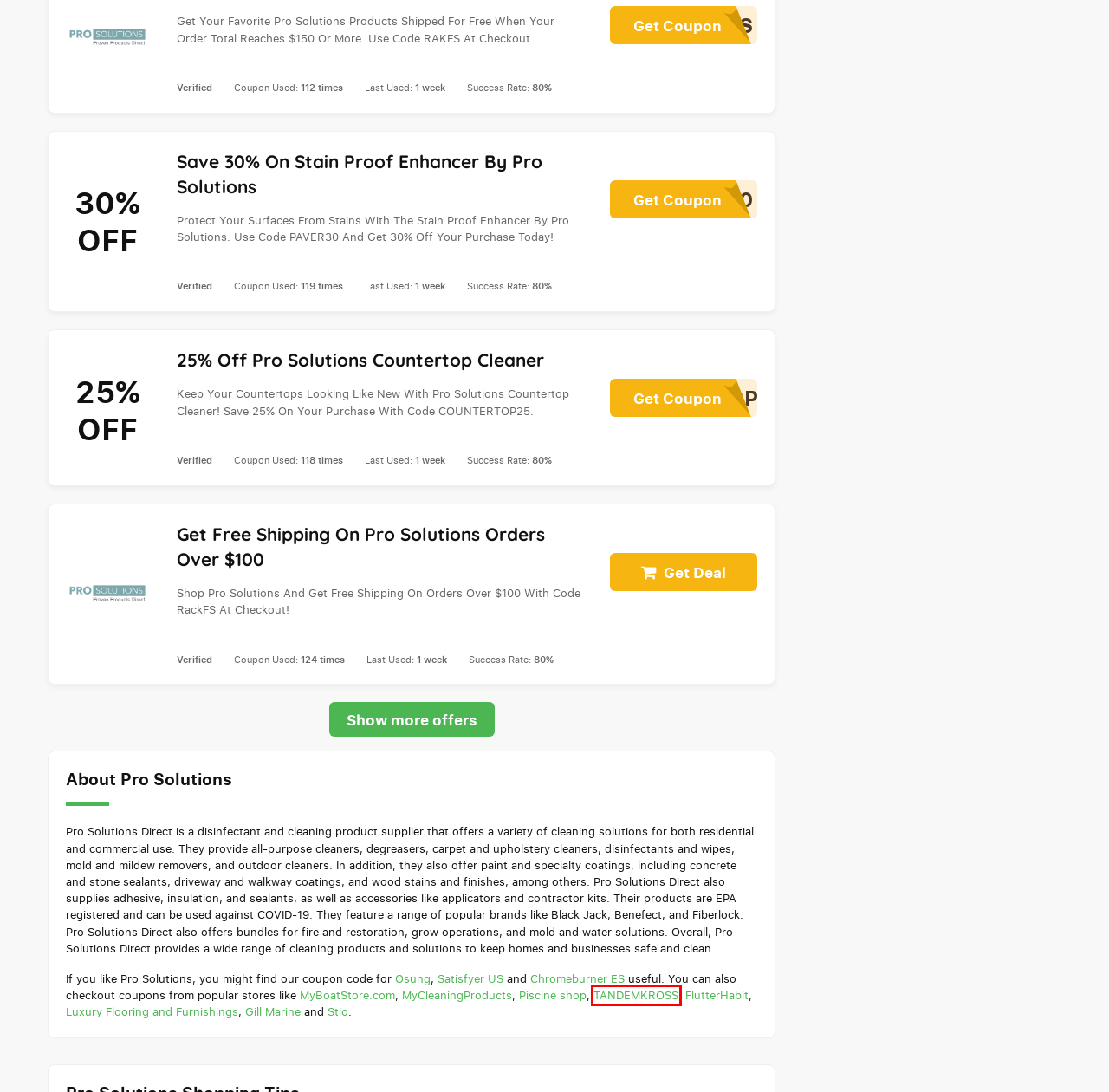Consider the screenshot of a webpage with a red bounding box and select the webpage description that best describes the new page that appears after clicking the element inside the red box. Here are the candidates:
A. 15% OFF MyBoatStore.com Coupon Codes (Jun 2024 Promos & Discounts)
B. 15% OFF MyCleaningProducts Coupon Codes (Jun 2024 Promos & Discounts)
C. 15% OFF Satisfyer US Coupon Codes (Jun 2024 Promos & Discounts)
D. 15% OFF Stio Coupon Codes (Jun 2024 Promos & Discounts)
E. 15% OFF TANDEMKROSS Coupon Codes (Jun 2024 Promos & Discounts)
F. 15% OFF Osung Coupon Codes (Jun 2024 Promos & Discounts)
G. 15% OFF Piscine shop Coupon Codes (Jun 2024 Promos & Discounts)
H. 15% OFF Luxury Flooring and Furnishings Coupon Codes (Jun 2024 Promos & Discounts)

E